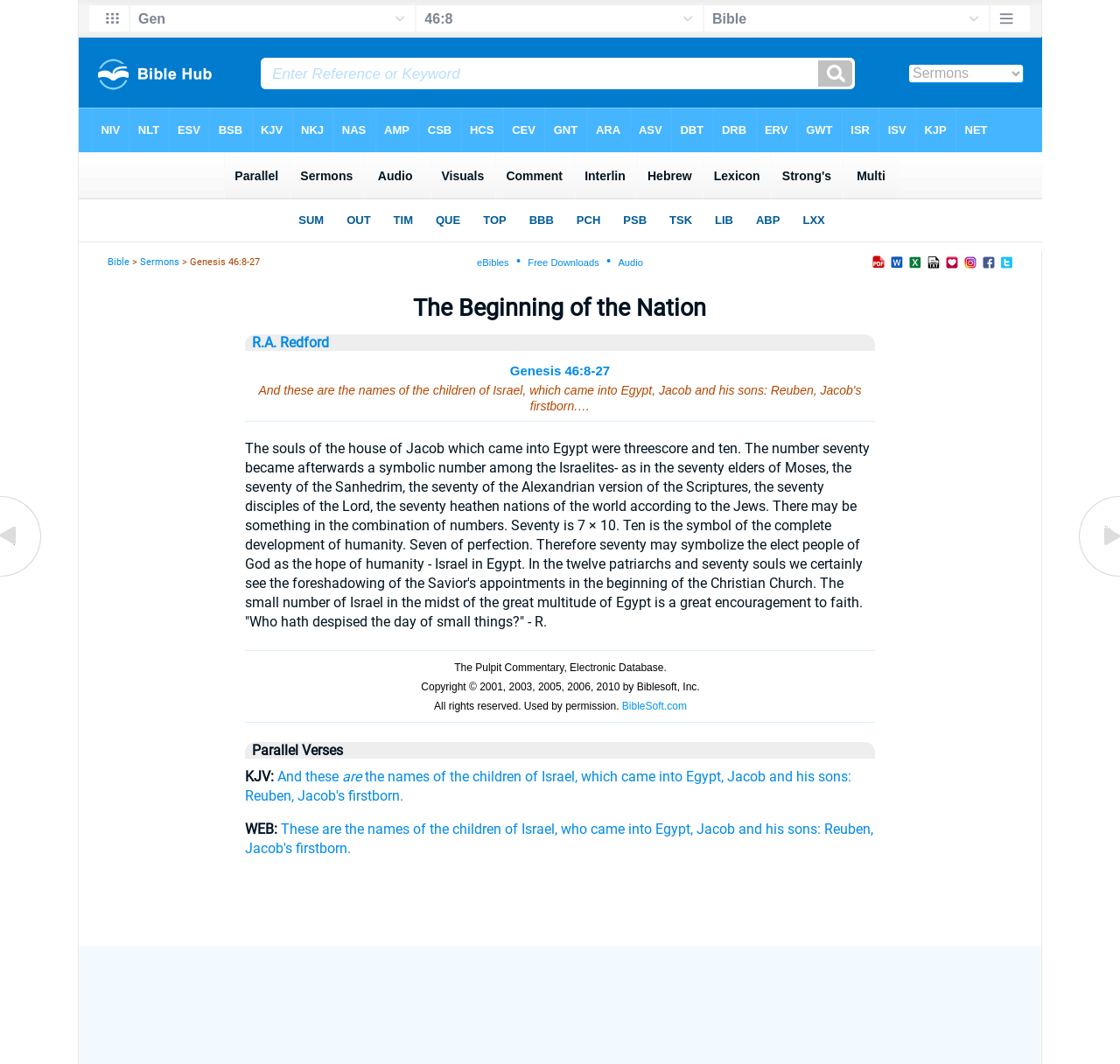For the element described, predict the bounding box coordinates as (top-left x, top-left y, bottom-right x, bottom-right y). All values should be between 0 and 1. Element description: R.A. Redford

[0.225, 0.314, 0.293, 0.33]